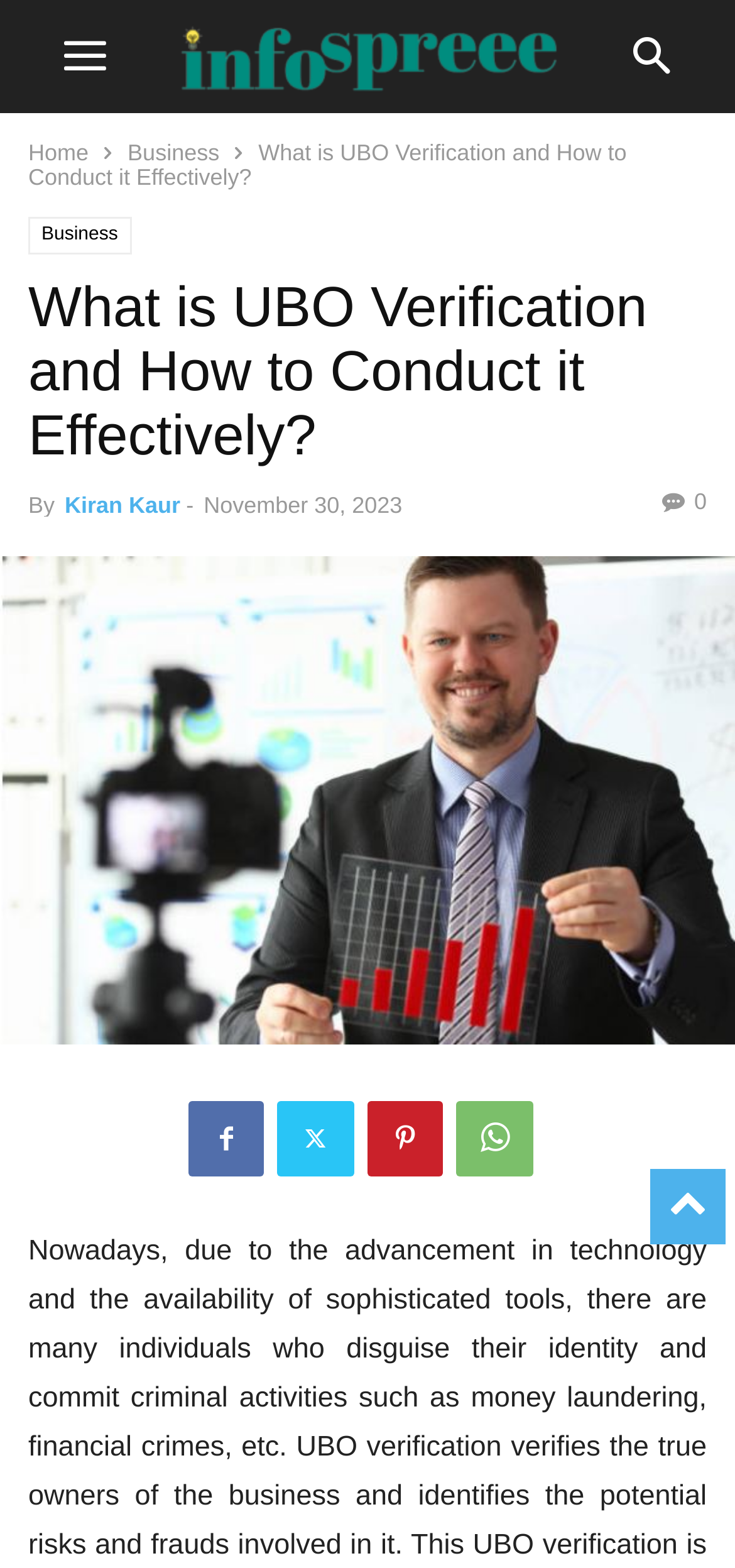Please find the bounding box coordinates of the element that must be clicked to perform the given instruction: "Click on the menu". The coordinates should be four float numbers from 0 to 1, i.e., [left, top, right, bottom].

None